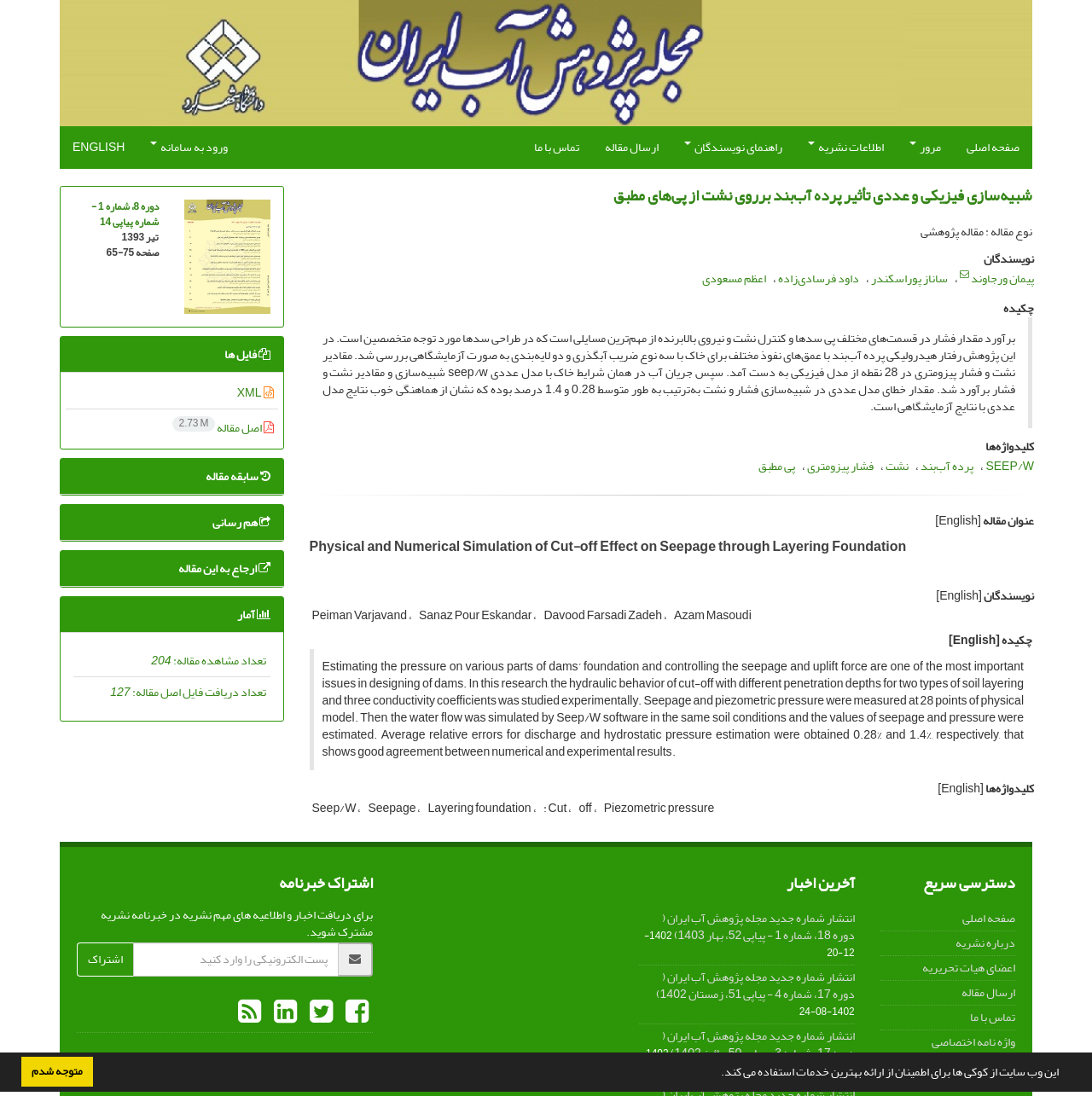Given the element description SEEP/W, identify the bounding box coordinates for the UI element on the webpage screenshot. The format should be (top-left x, top-left y, bottom-right x, bottom-right y), with values between 0 and 1.

[0.903, 0.414, 0.947, 0.435]